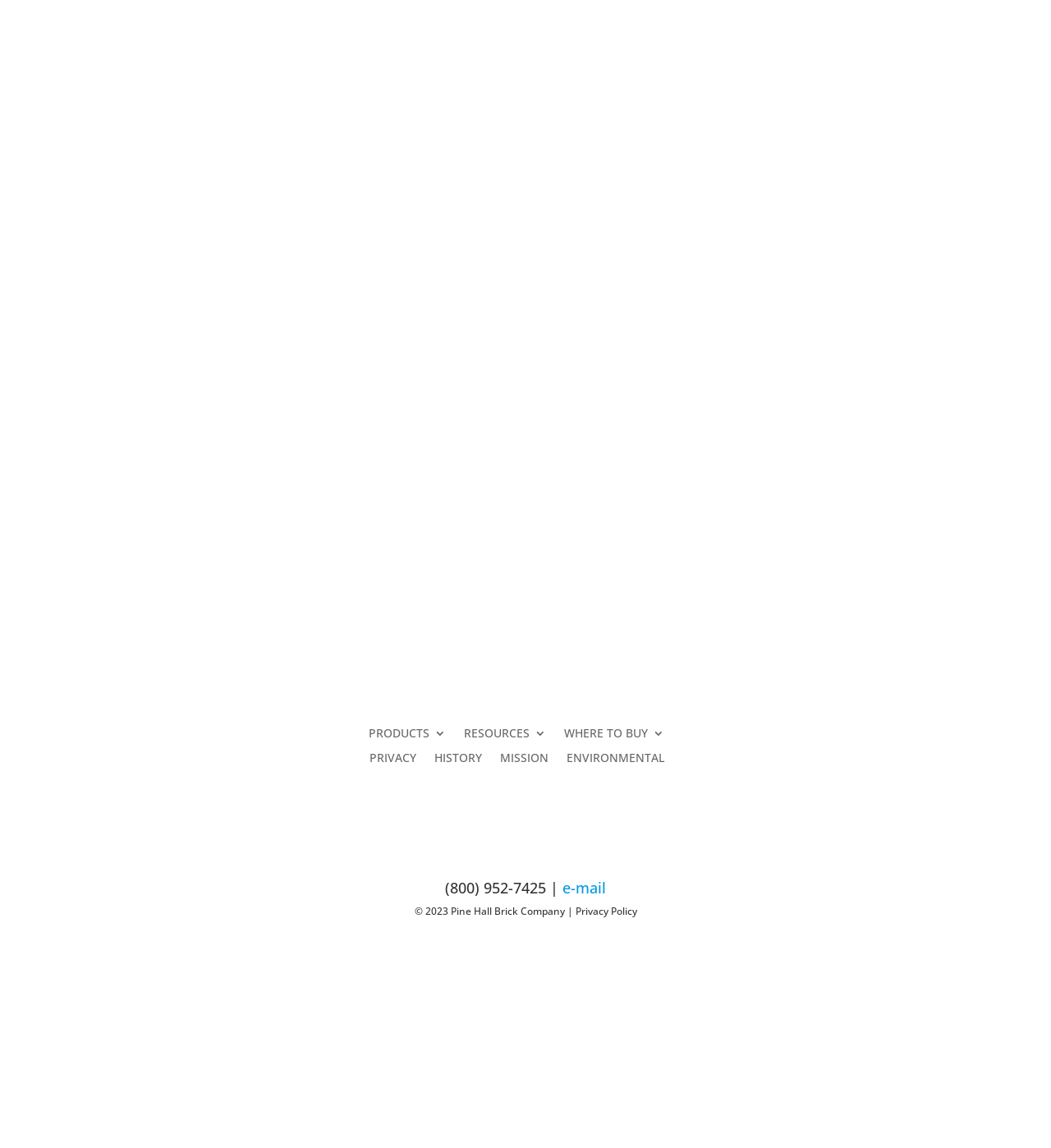Highlight the bounding box coordinates of the element you need to click to perform the following instruction: "Click WHERE TO BUY."

[0.537, 0.633, 0.632, 0.649]